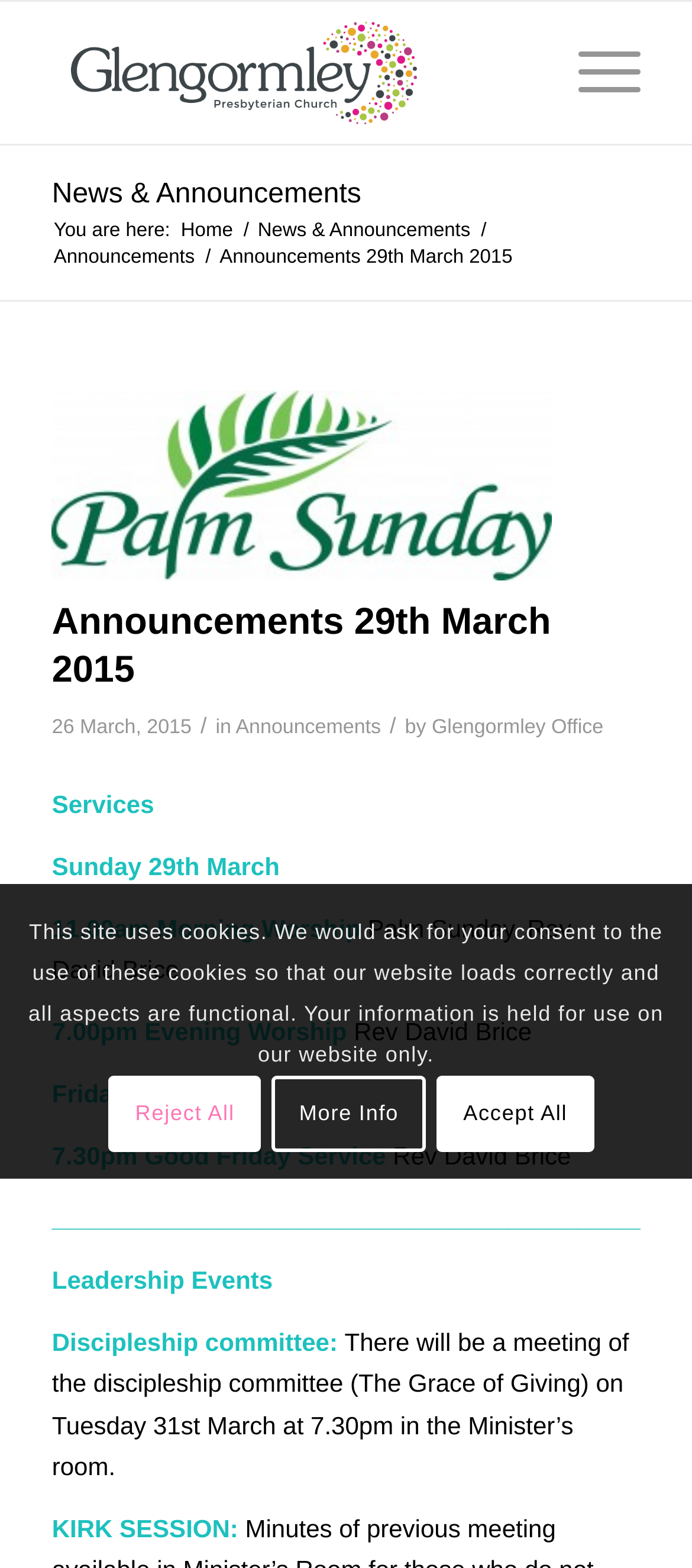Identify the bounding box coordinates of the region I need to click to complete this instruction: "Click Glengormley Presbyterian Church".

[0.075, 0.001, 0.755, 0.092]